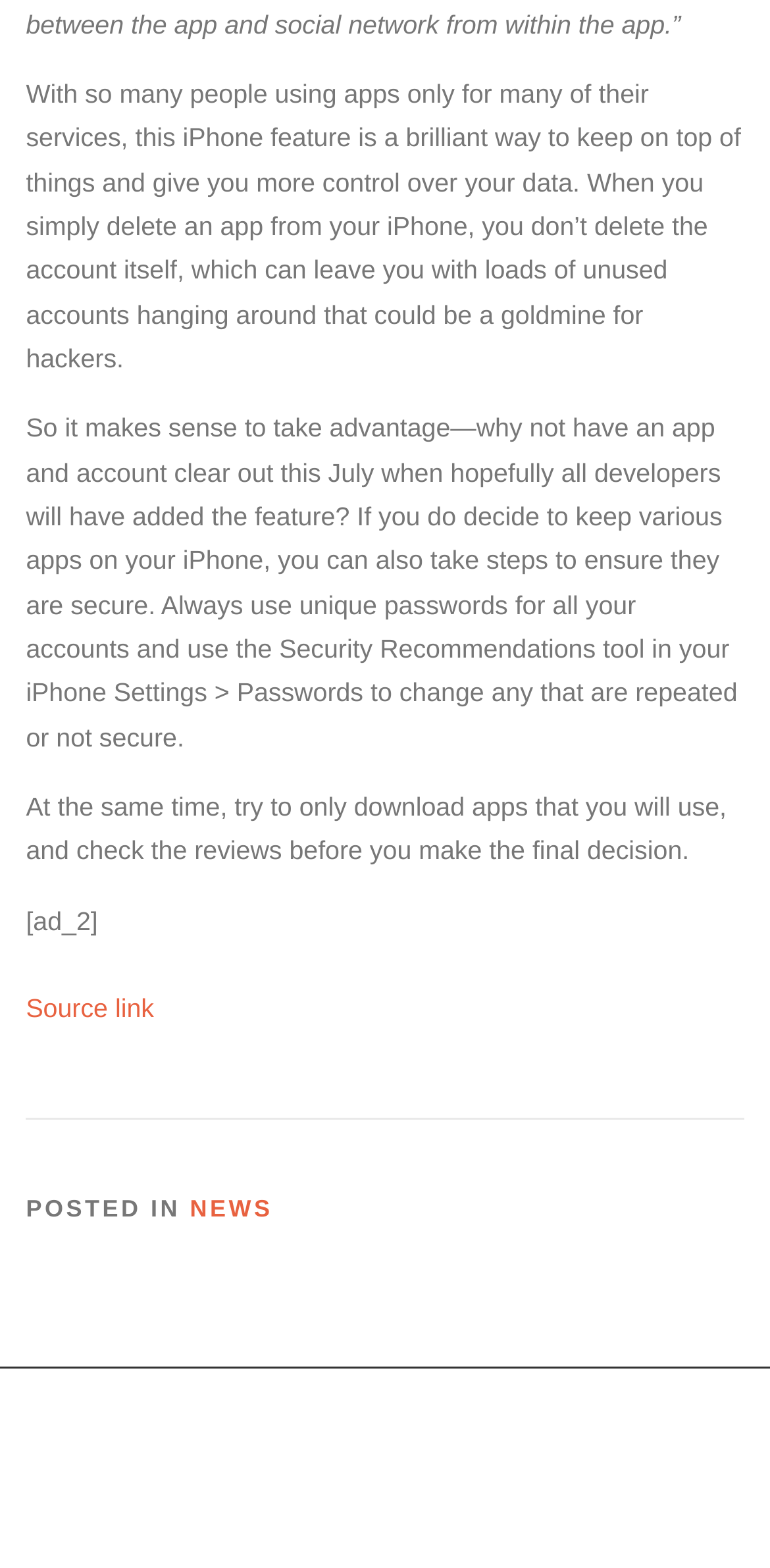What is the copyright year?
Using the visual information from the image, give a one-word or short-phrase answer.

2024